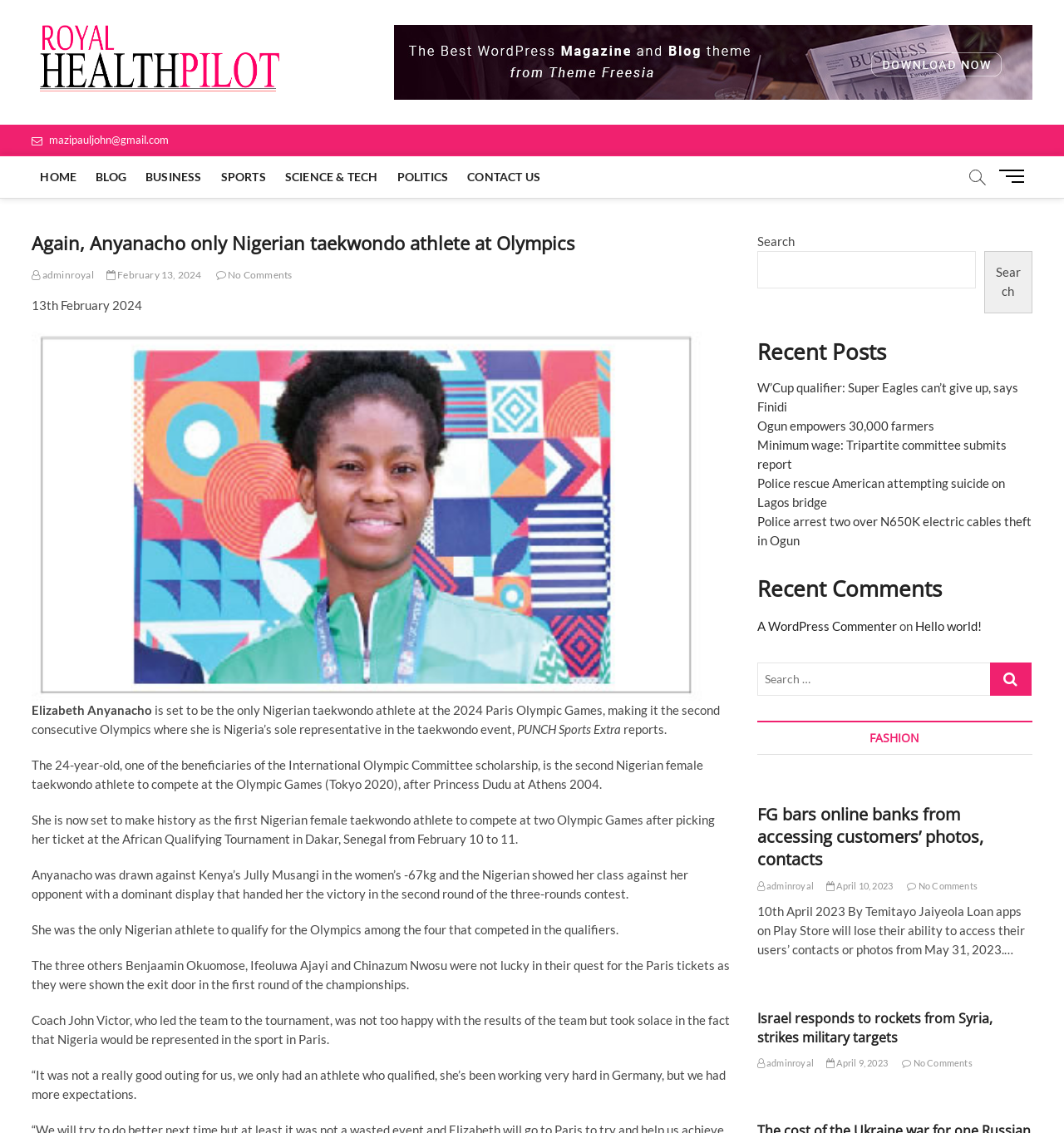What is the date of the article about Elizabeth Anyanacho?
Based on the image, please offer an in-depth response to the question.

I found the answer by looking at the link description ' February 13, 2024' which is located near the heading 'Again, Anyanacho only Nigerian taekwondo athlete at Olympics'.